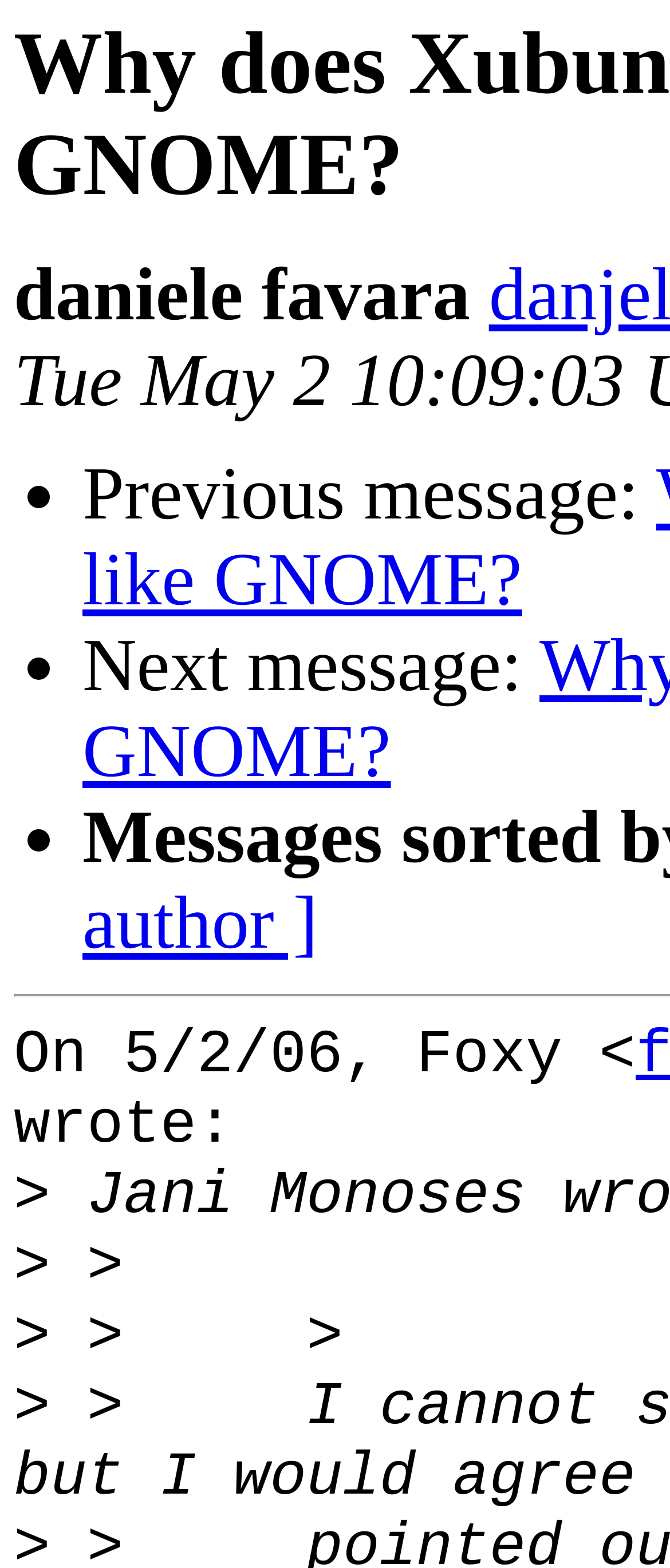Answer the question with a single word or phrase: 
How many lines of text are there after 'On 5/2/06, Foxy <'?

2